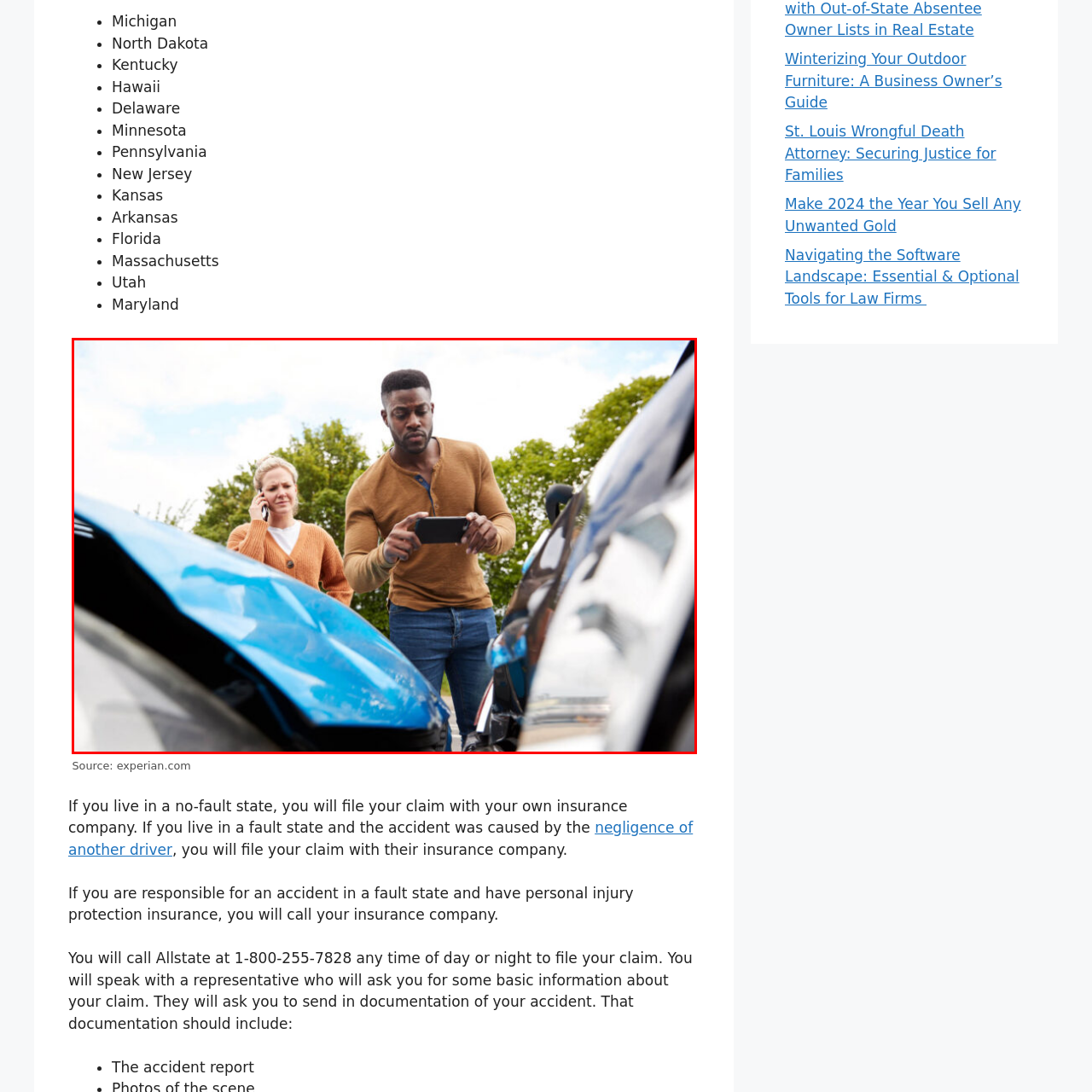Generate an elaborate caption for the image highlighted within the red boundary.

In the image, a man and a woman stand beside a damaged car, seemingly assessing the situation following an accident. The man, focused and serious, is examining the damage while holding a smartphone, possibly taking photos for insurance purposes. He is dressed in a tan sweater and jeans, exuding a sense of concern over the incident. The woman, to his left, is on a phone call, likely contacting her insurance company or seeking assistance. She wears an orange cardigan, and her expression reflects worry and urgency. Surrounding them, the scene is set outdoors with trees in the background, indicating a clear day. This image captures a critical moment in managing the aftermath of a vehicle accident, highlighting the practical steps involved in filing an insurance claim. The context emphasizes the importance of documentation and the emotional response individuals often experience in such situations.